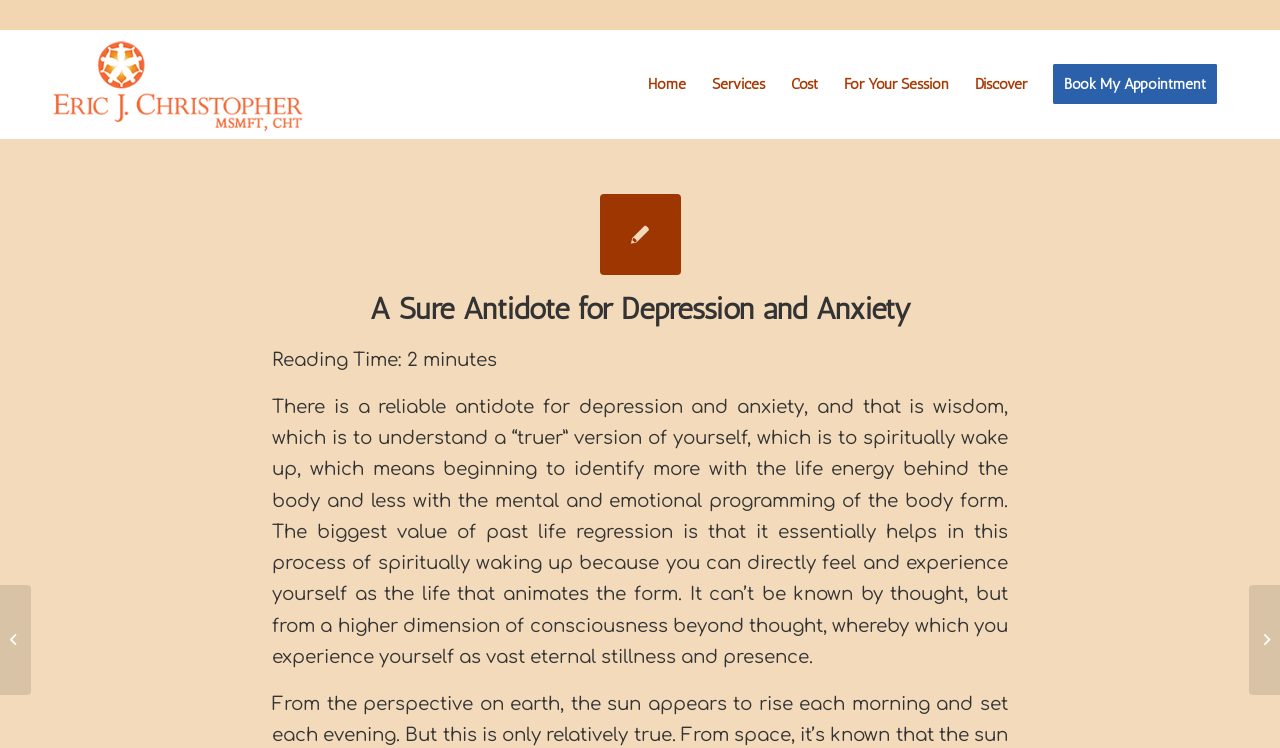How long does it take to read the article?
Provide a well-explained and detailed answer to the question.

The webpage mentions 'Reading Time:' followed by 'minutes', indicating that the article can be read in a matter of minutes.